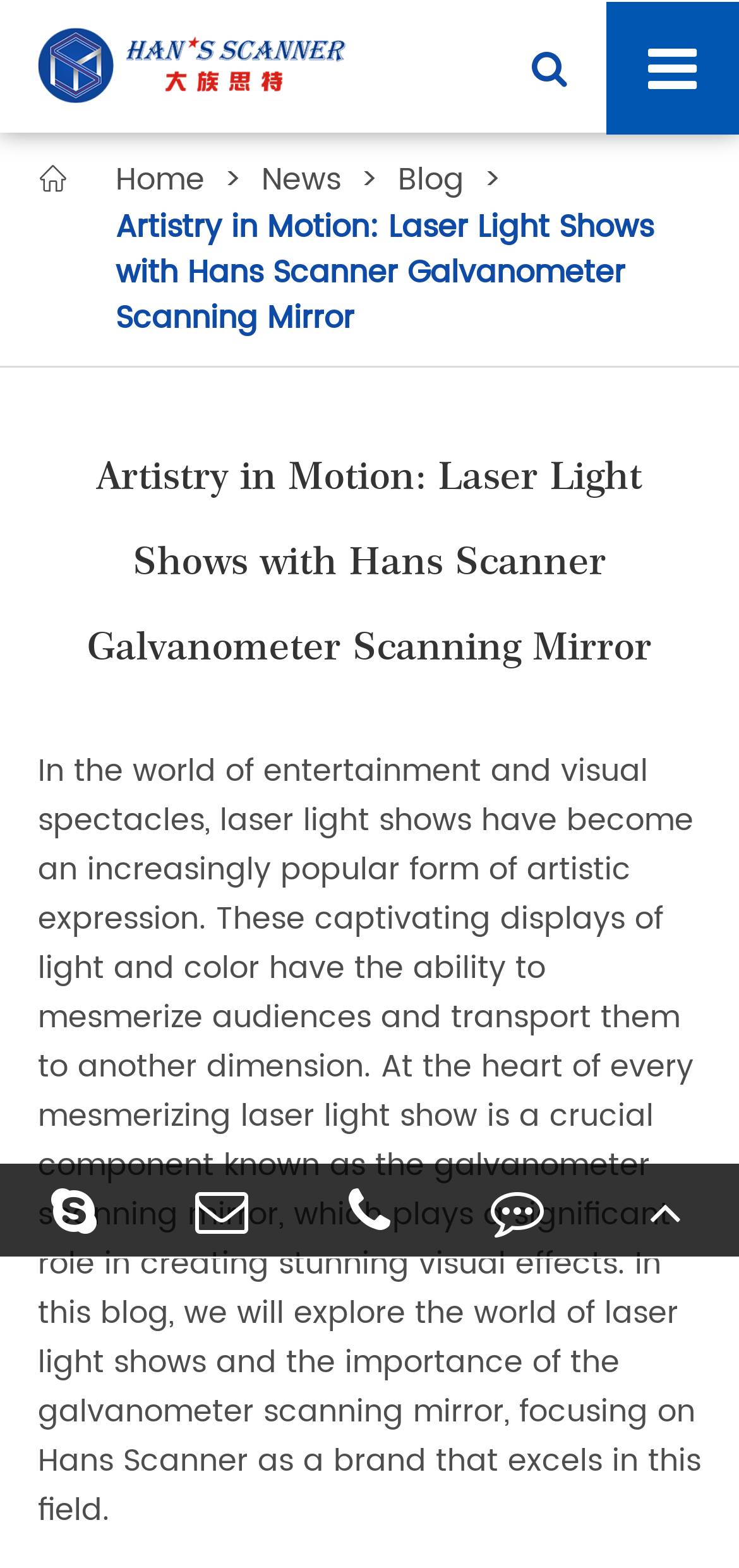Please provide a comprehensive answer to the question below using the information from the image: How many navigation links are there?

There are four navigation links at the top of the webpage, which are Home, News, Blog, and Artistry in Motion, indicating different sections of the website.